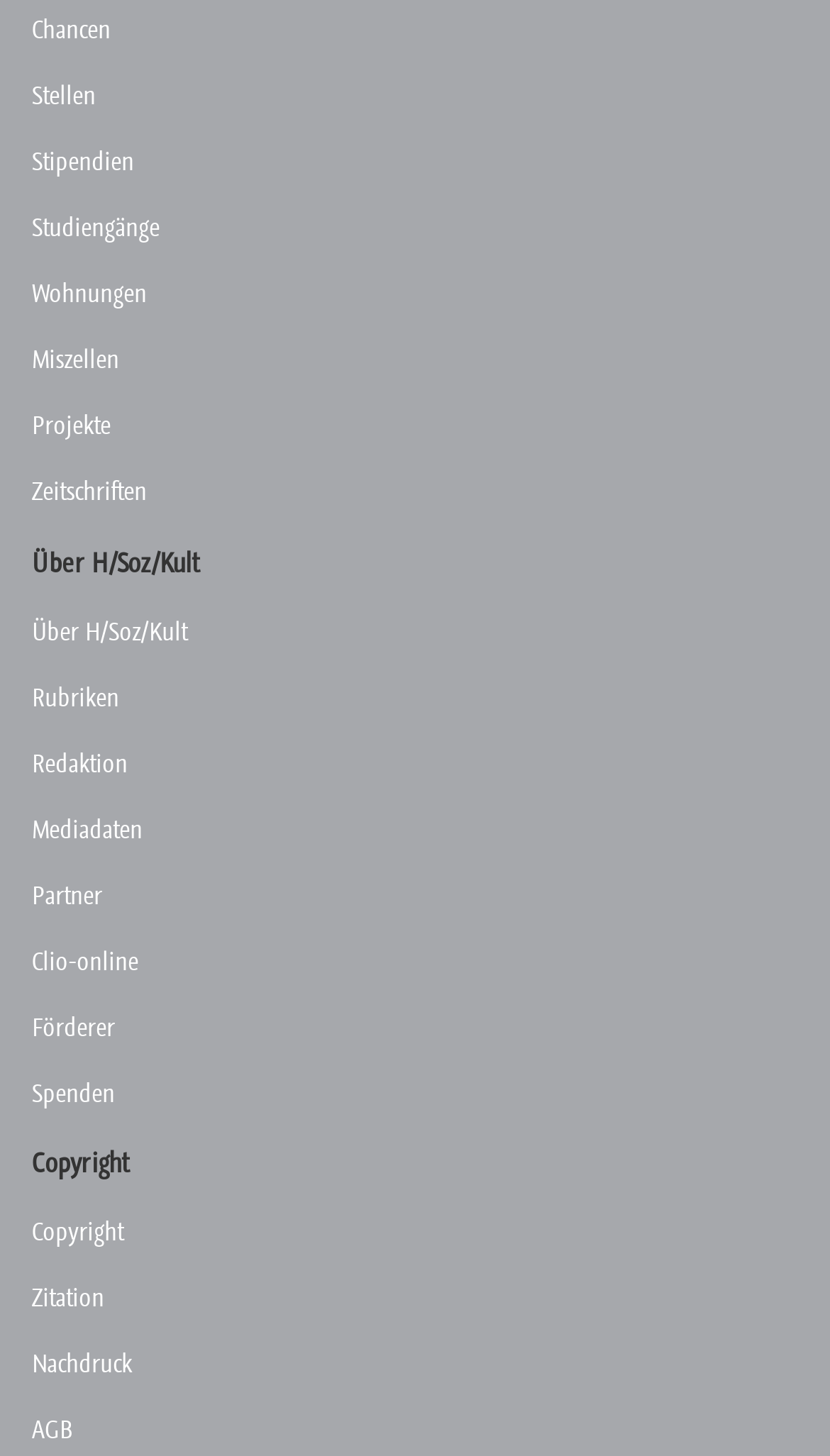What is the last link on the webpage?
Answer with a single word or short phrase according to what you see in the image.

Nachdruck